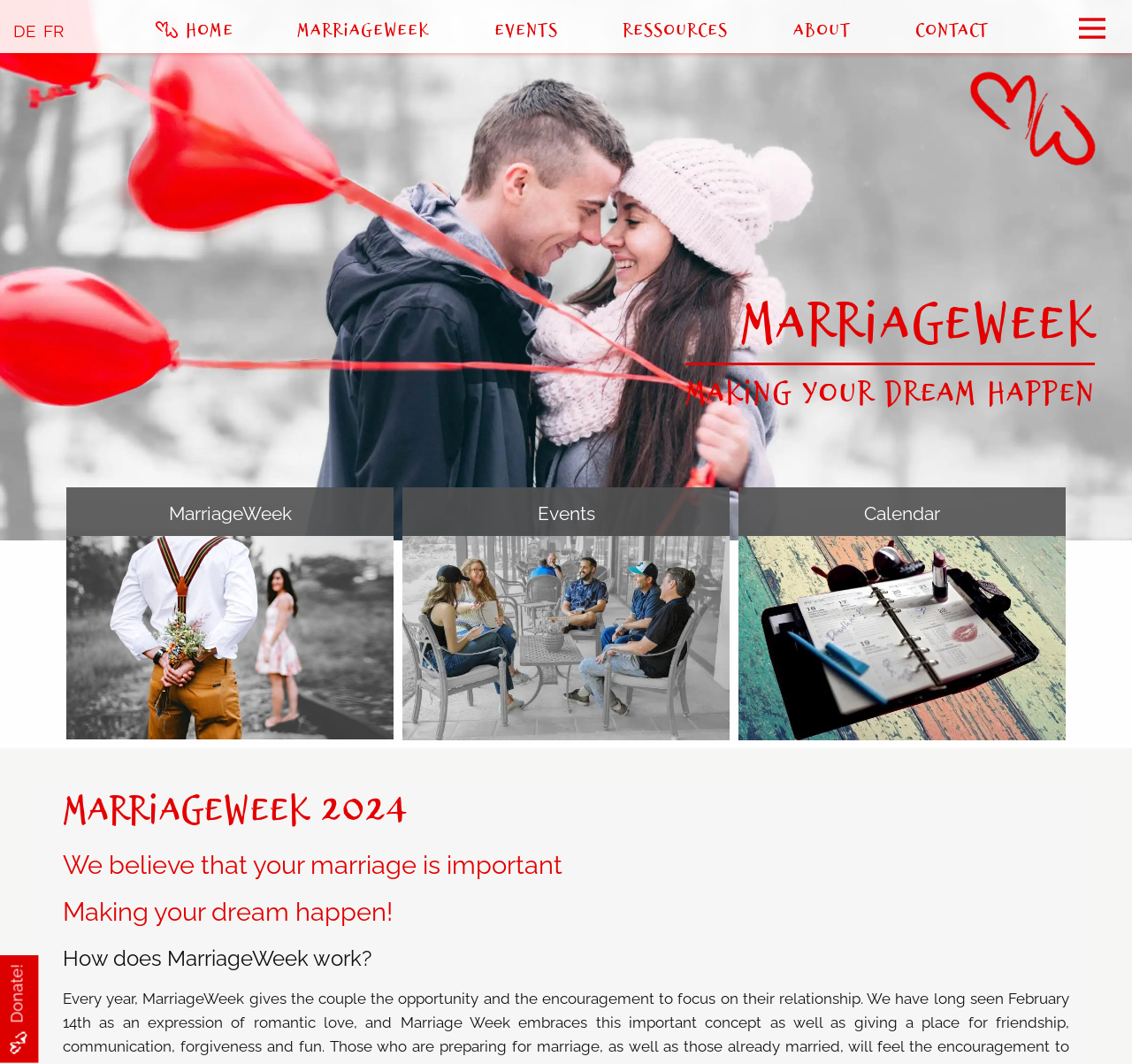Please find the bounding box coordinates of the section that needs to be clicked to achieve this instruction: "Contact us".

[0.809, 0.011, 0.877, 0.045]